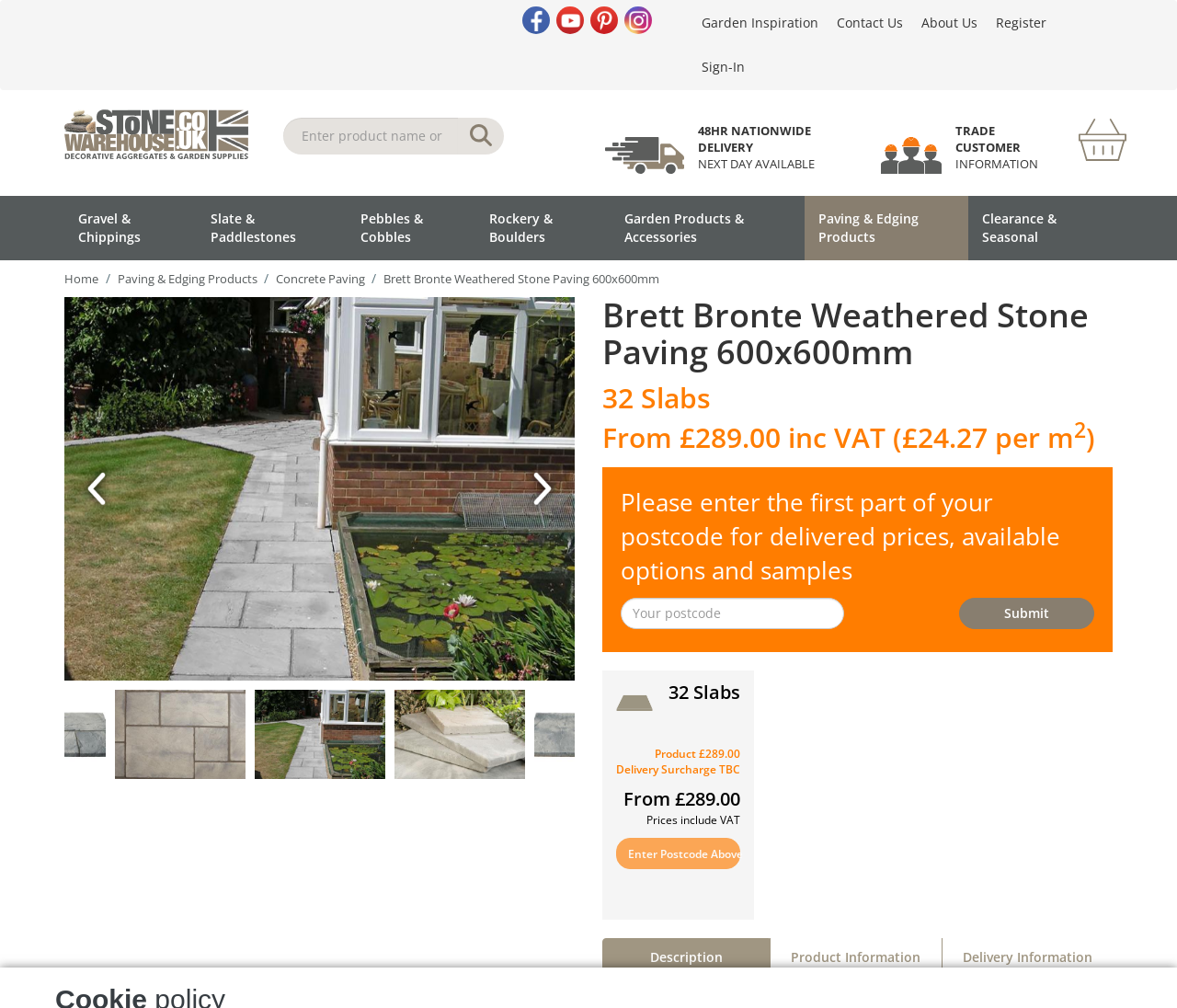Highlight the bounding box coordinates of the element that should be clicked to carry out the following instruction: "Read the article by Kellen". The coordinates must be given as four float numbers ranging from 0 to 1, i.e., [left, top, right, bottom].

None